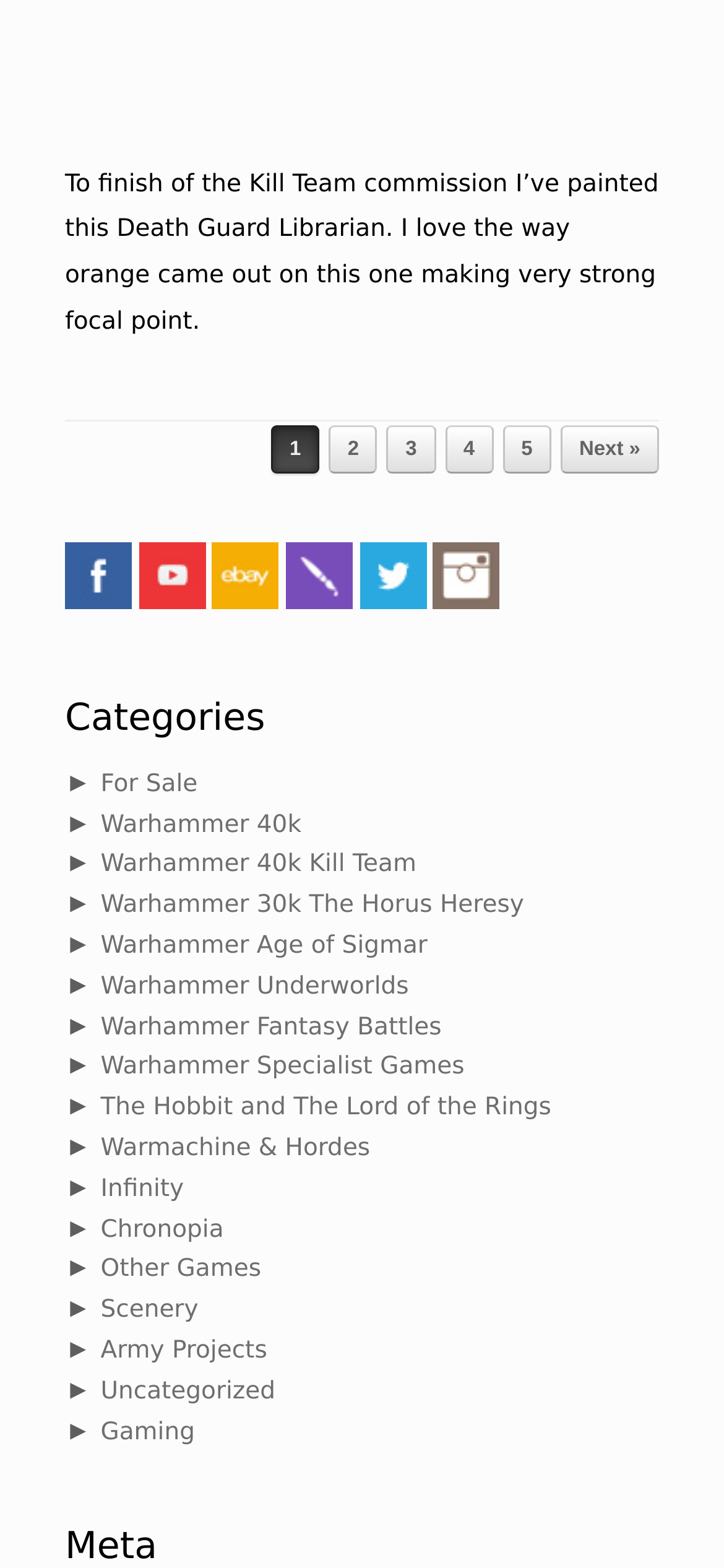What is the topic of the latest post?
Based on the visual, give a brief answer using one word or a short phrase.

Death Guard Librarian